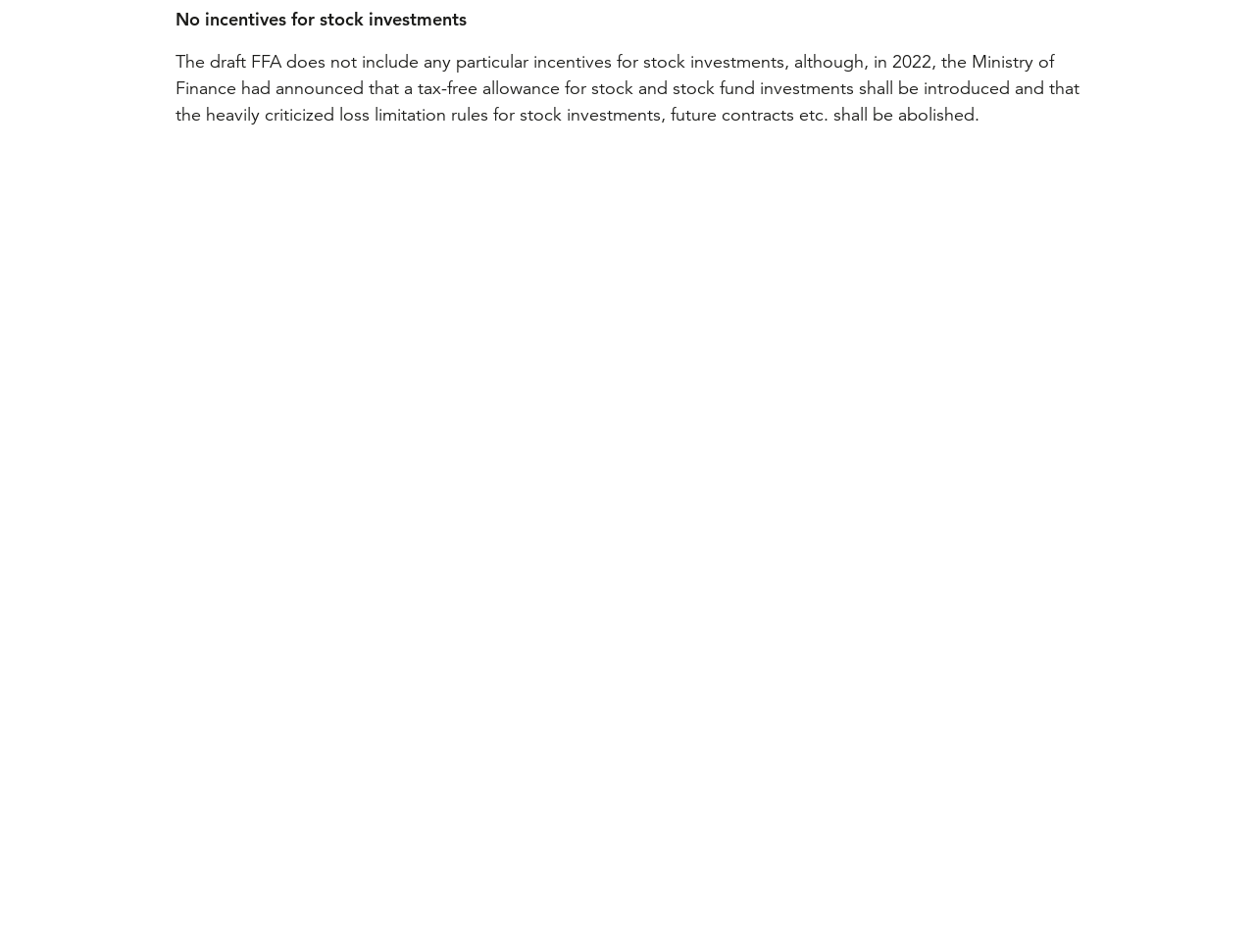Identify the bounding box coordinates for the UI element described as: "+49 69 7941 0". The coordinates should be provided as four floats between 0 and 1: [left, top, right, bottom].

[0.345, 0.467, 0.432, 0.487]